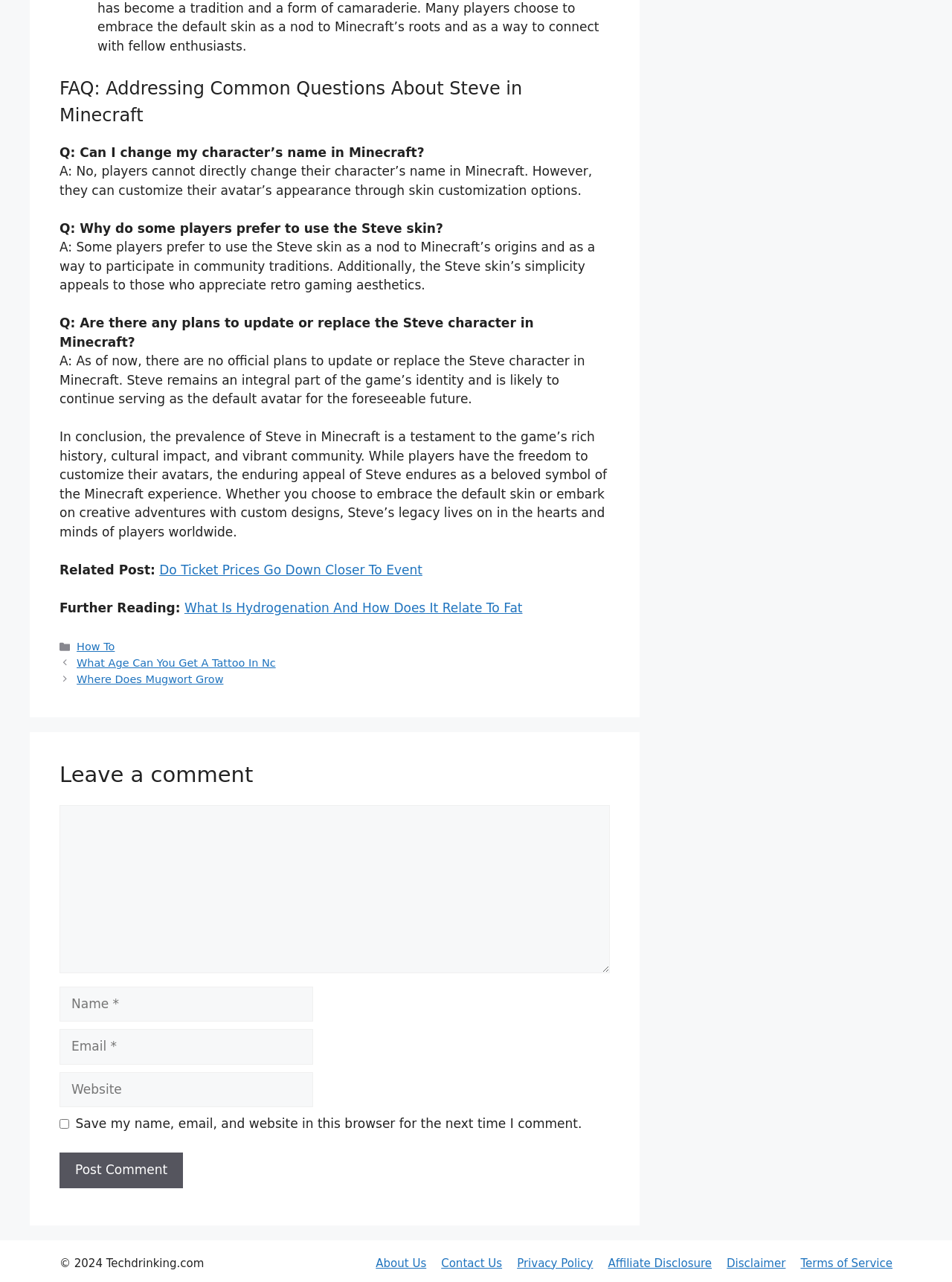Using the elements shown in the image, answer the question comprehensively: What is the topic of the FAQ?

The topic of the FAQ is Steve in Minecraft, which is evident from the heading 'FAQ: Addressing Common Questions About Steve in Minecraft' at the top of the webpage.